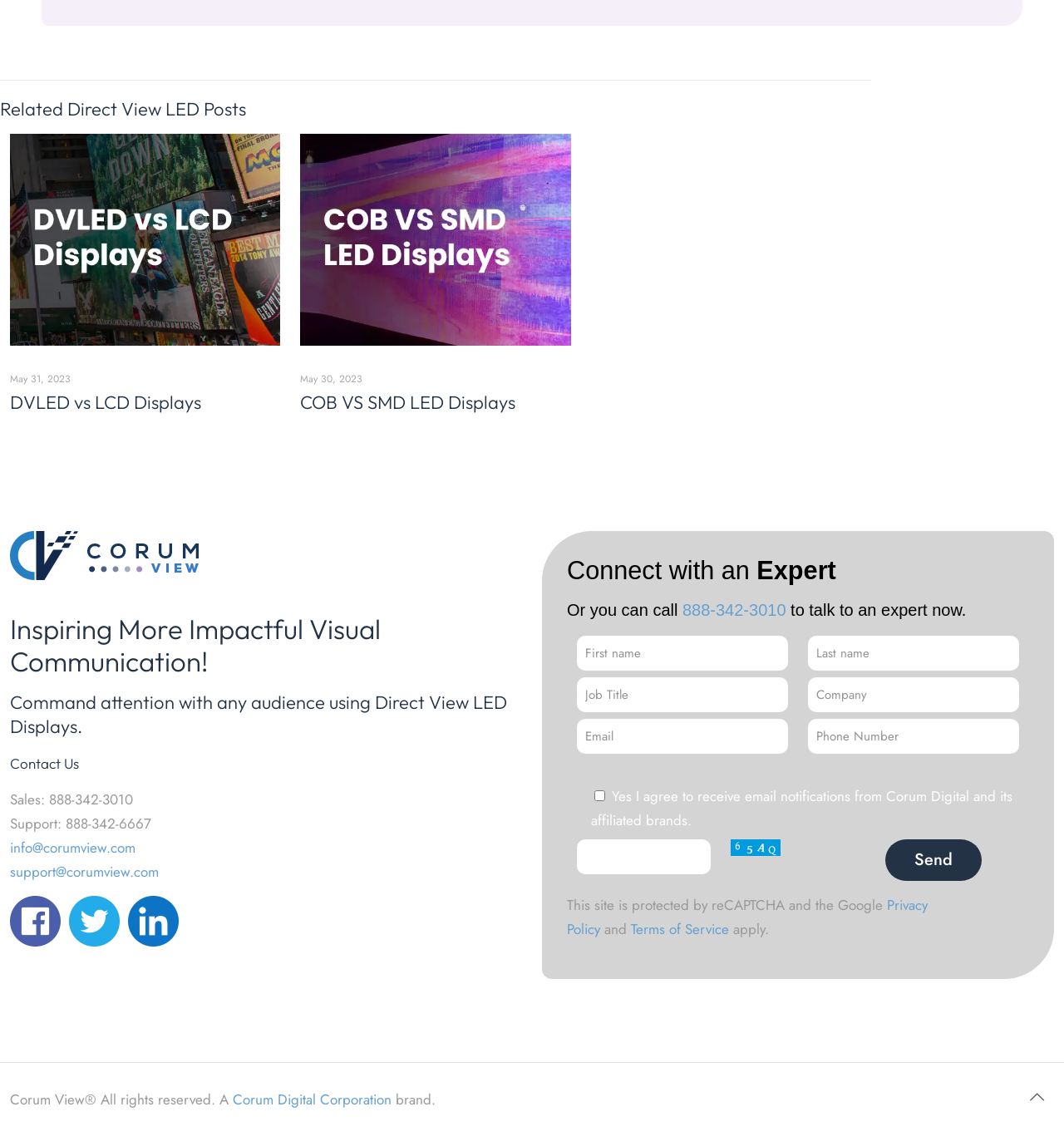Highlight the bounding box coordinates of the region I should click on to meet the following instruction: "Contact us".

[0.009, 0.658, 0.491, 0.679]